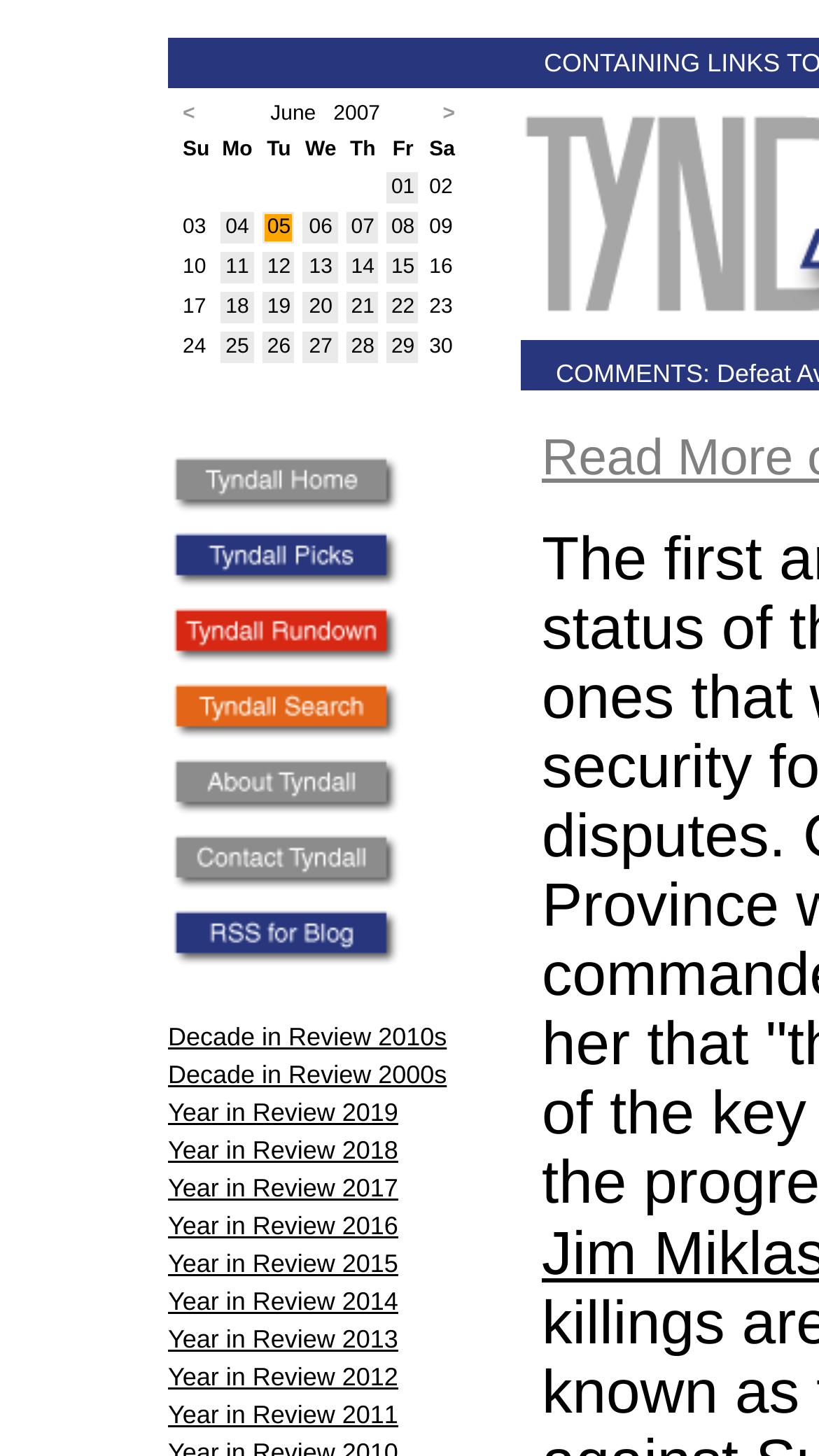Please find the bounding box coordinates (top-left x, top-left y, bottom-right x, bottom-right y) in the screenshot for the UI element described as follows: 18

[0.275, 0.203, 0.304, 0.219]